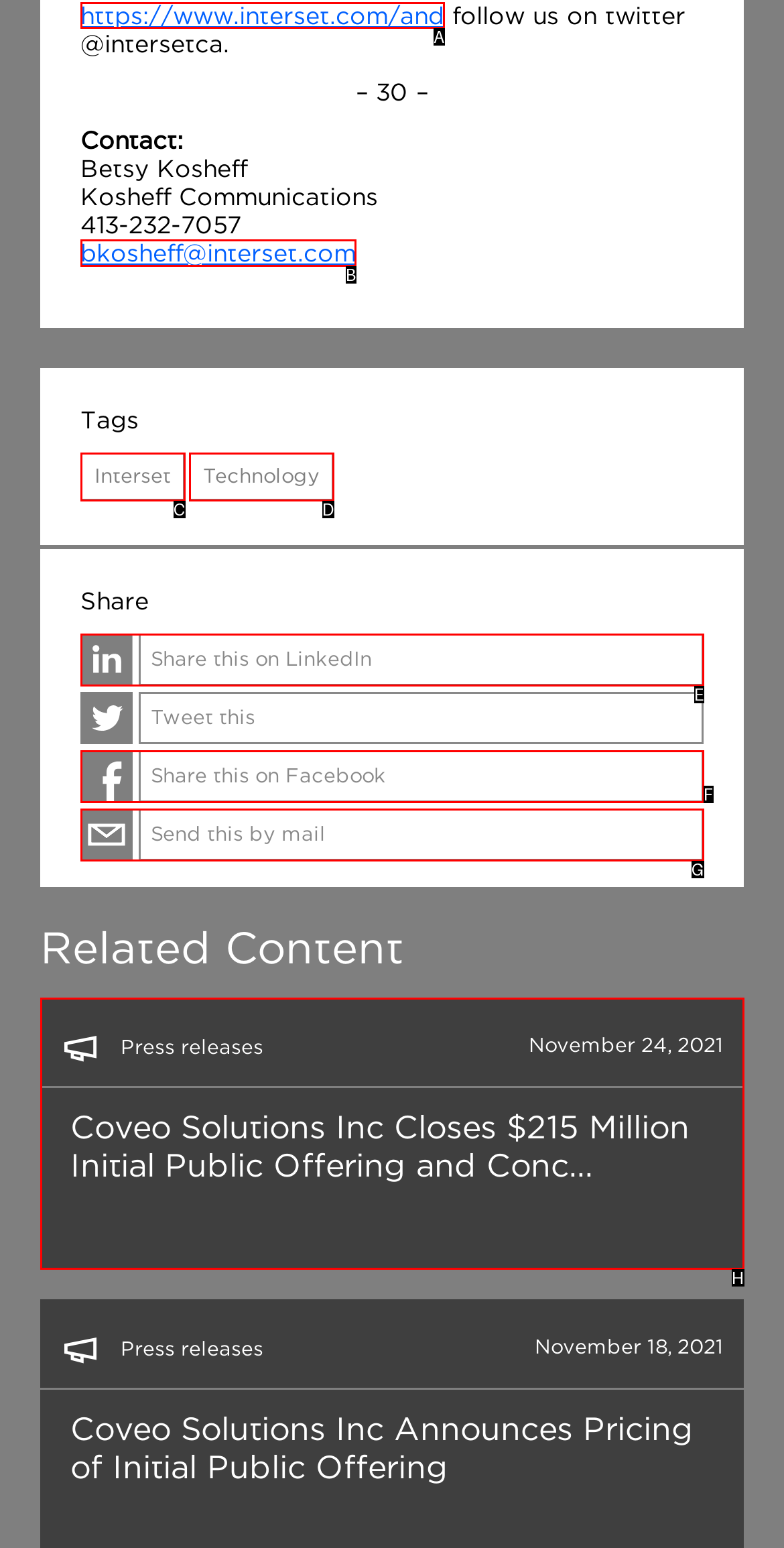Which HTML element should be clicked to perform the following task: Contact Betsy Kosheff
Reply with the letter of the appropriate option.

B